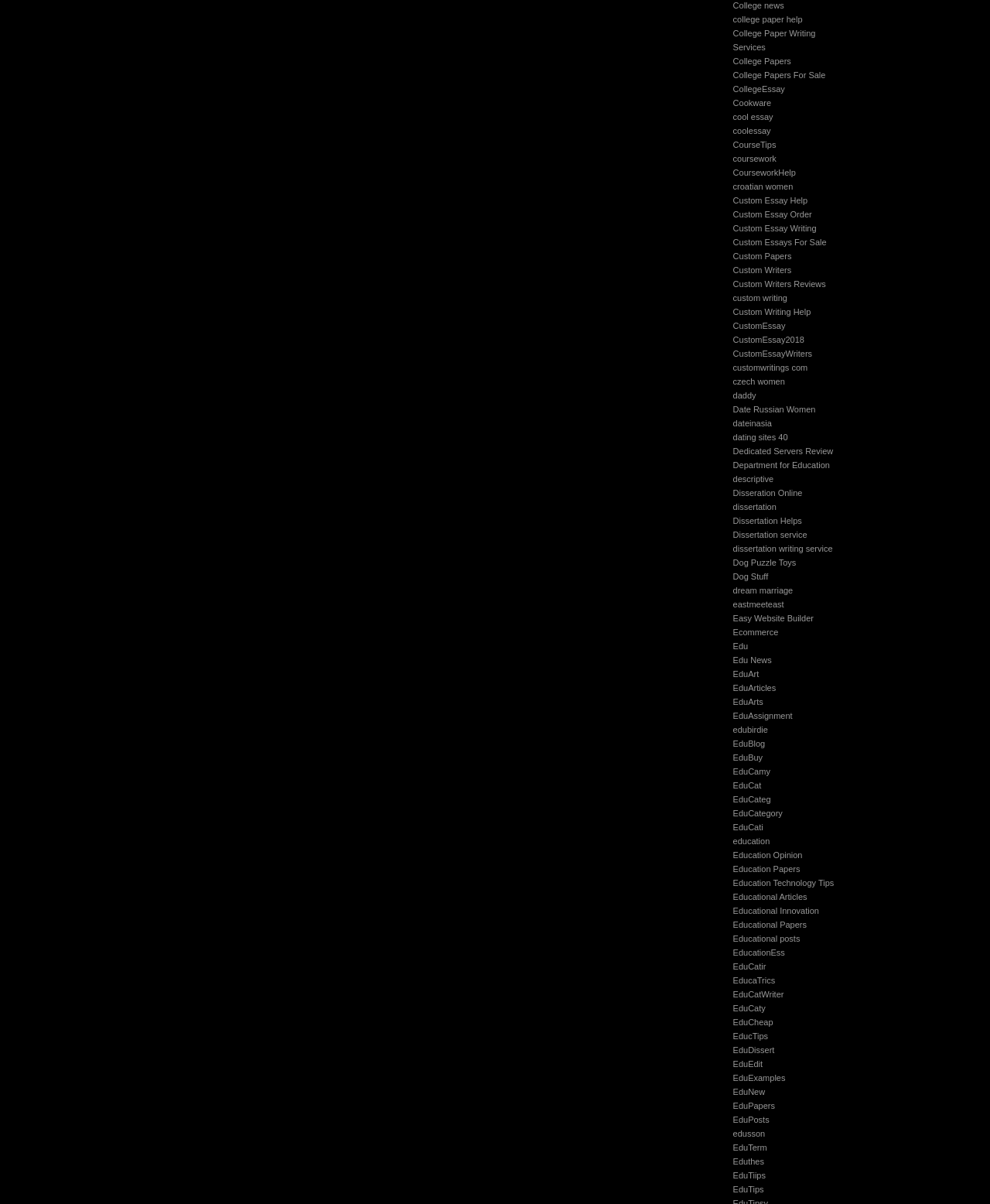Determine the bounding box of the UI element mentioned here: "College Papers For Sale". The coordinates must be in the format [left, top, right, bottom] with values ranging from 0 to 1.

[0.74, 0.058, 0.834, 0.066]